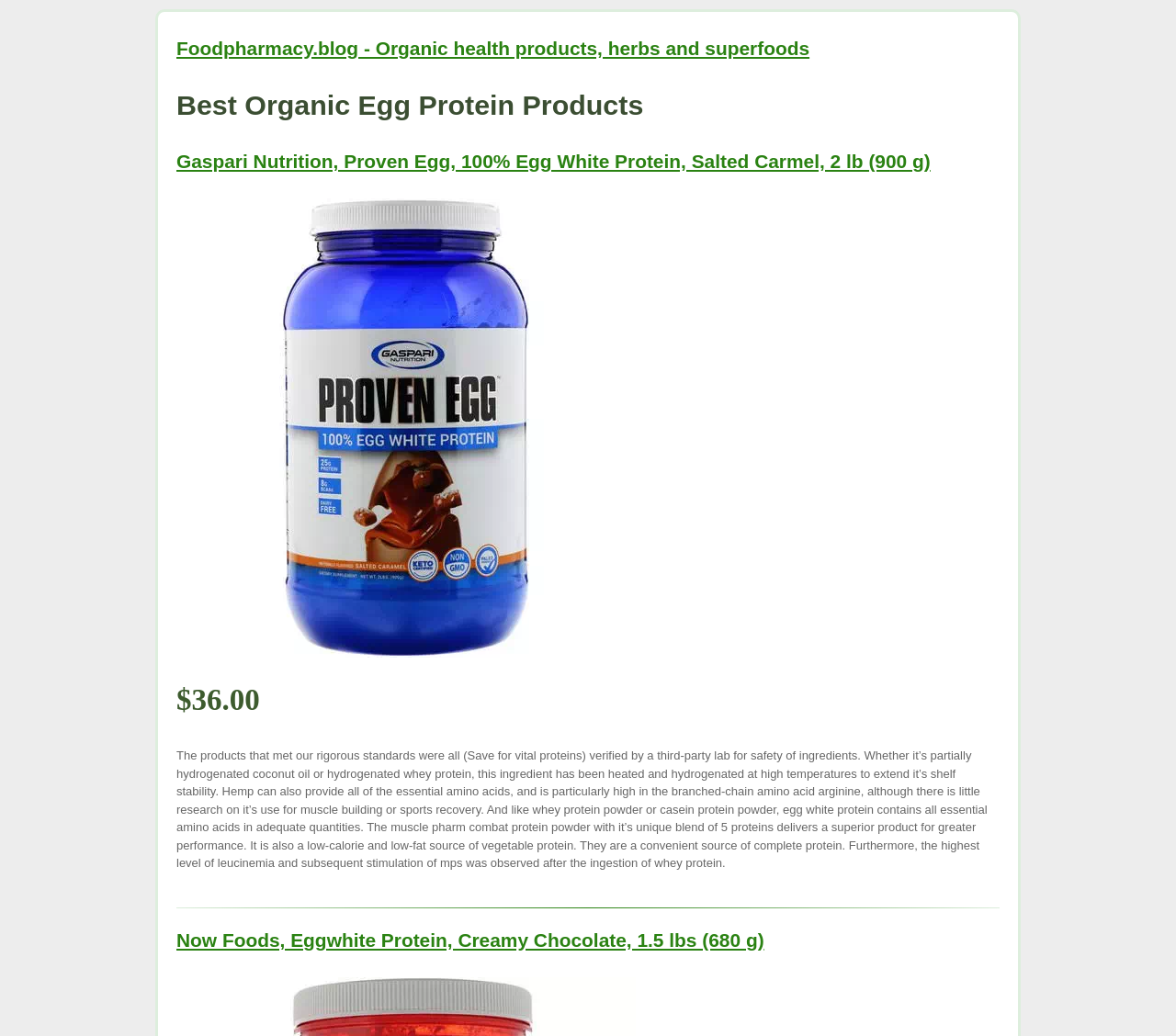What is the price of Gaspari Nutrition Proven Egg?
Please use the image to deliver a detailed and complete answer.

I found the price of Gaspari Nutrition Proven Egg by looking at the StaticText element with the bounding box coordinates [0.15, 0.66, 0.221, 0.692], which is located below the image of the product.